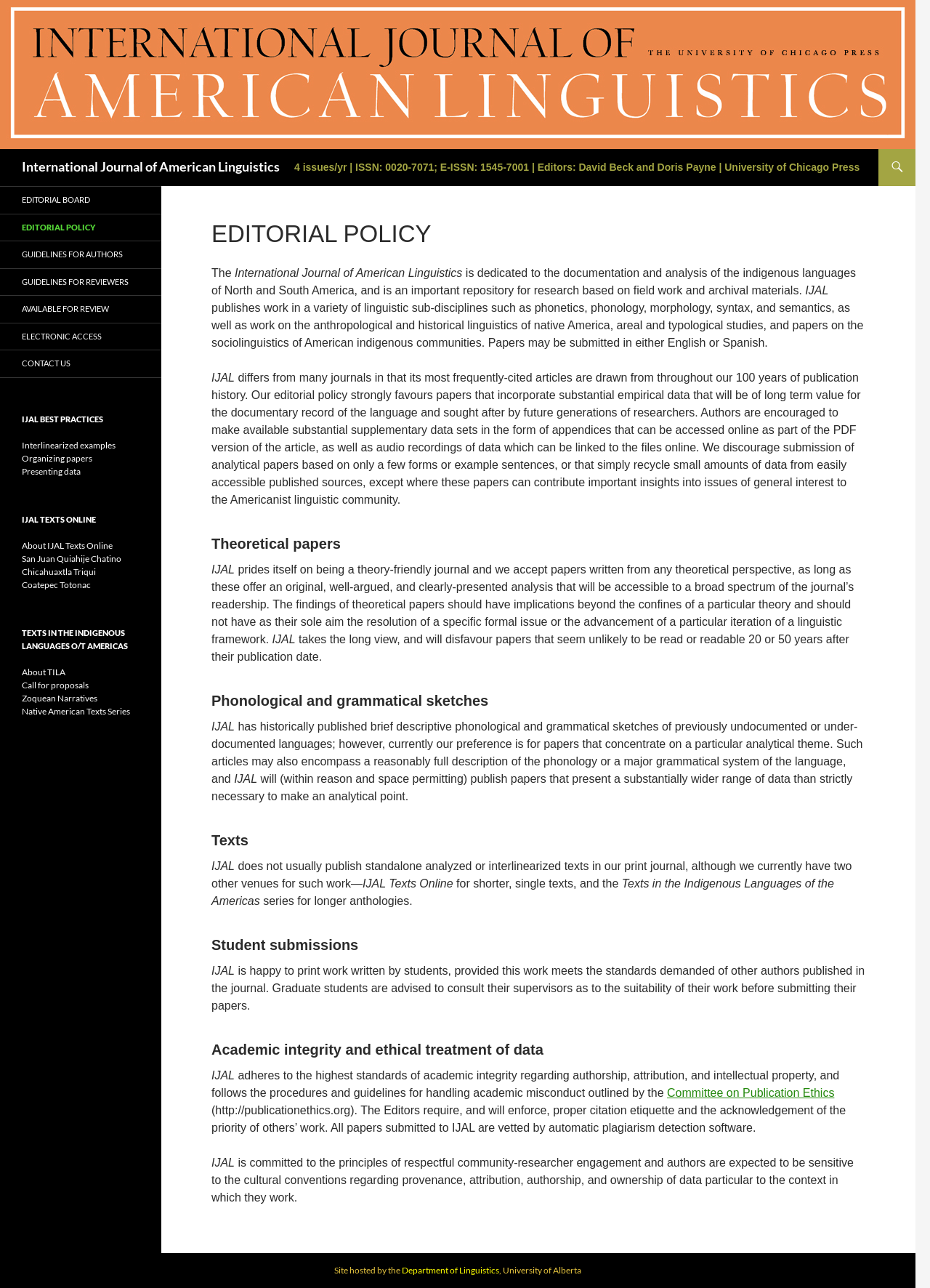Identify the bounding box coordinates of the part that should be clicked to carry out this instruction: "Download the PDF".

None